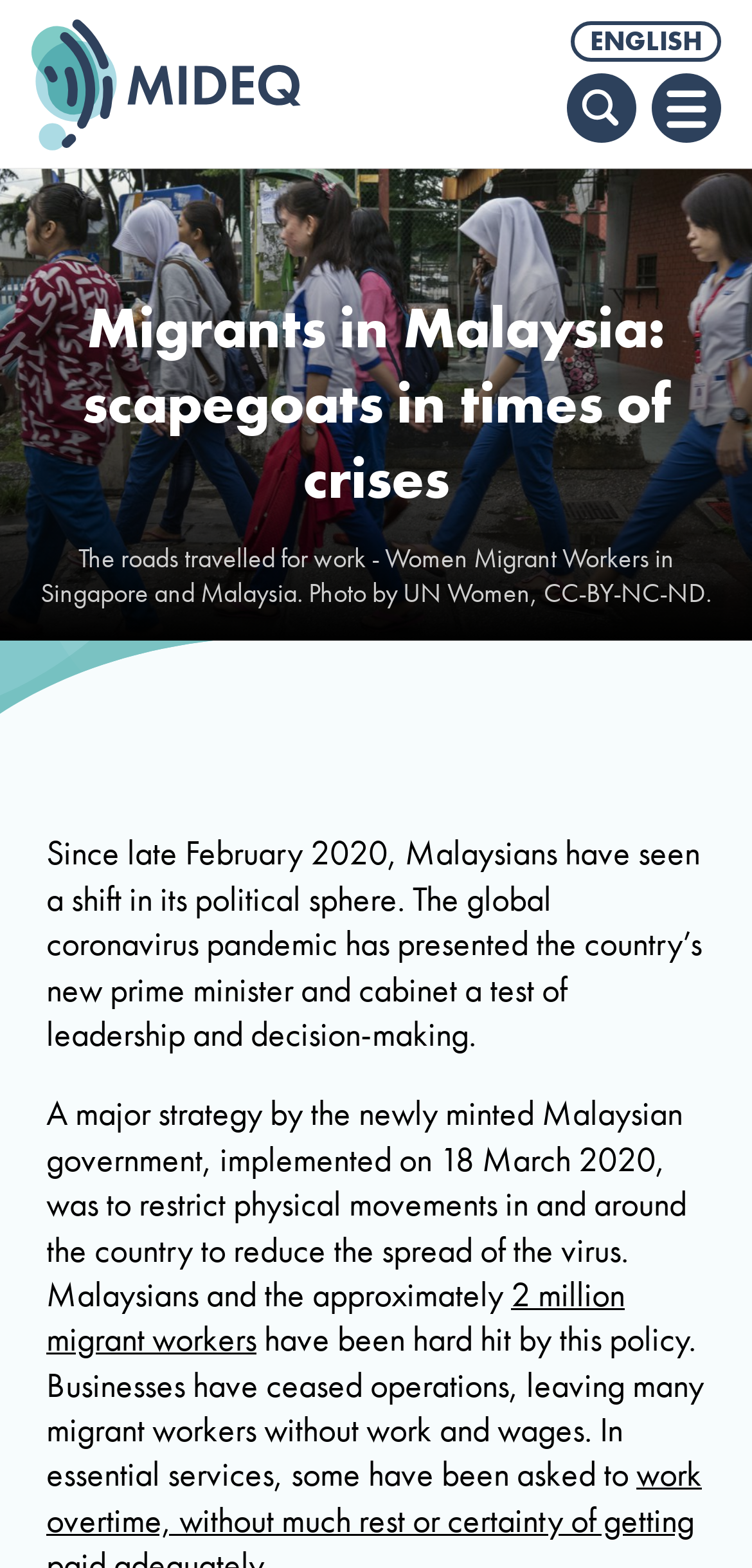How many migrant workers are affected?
Based on the screenshot, answer the question with a single word or phrase.

2 million